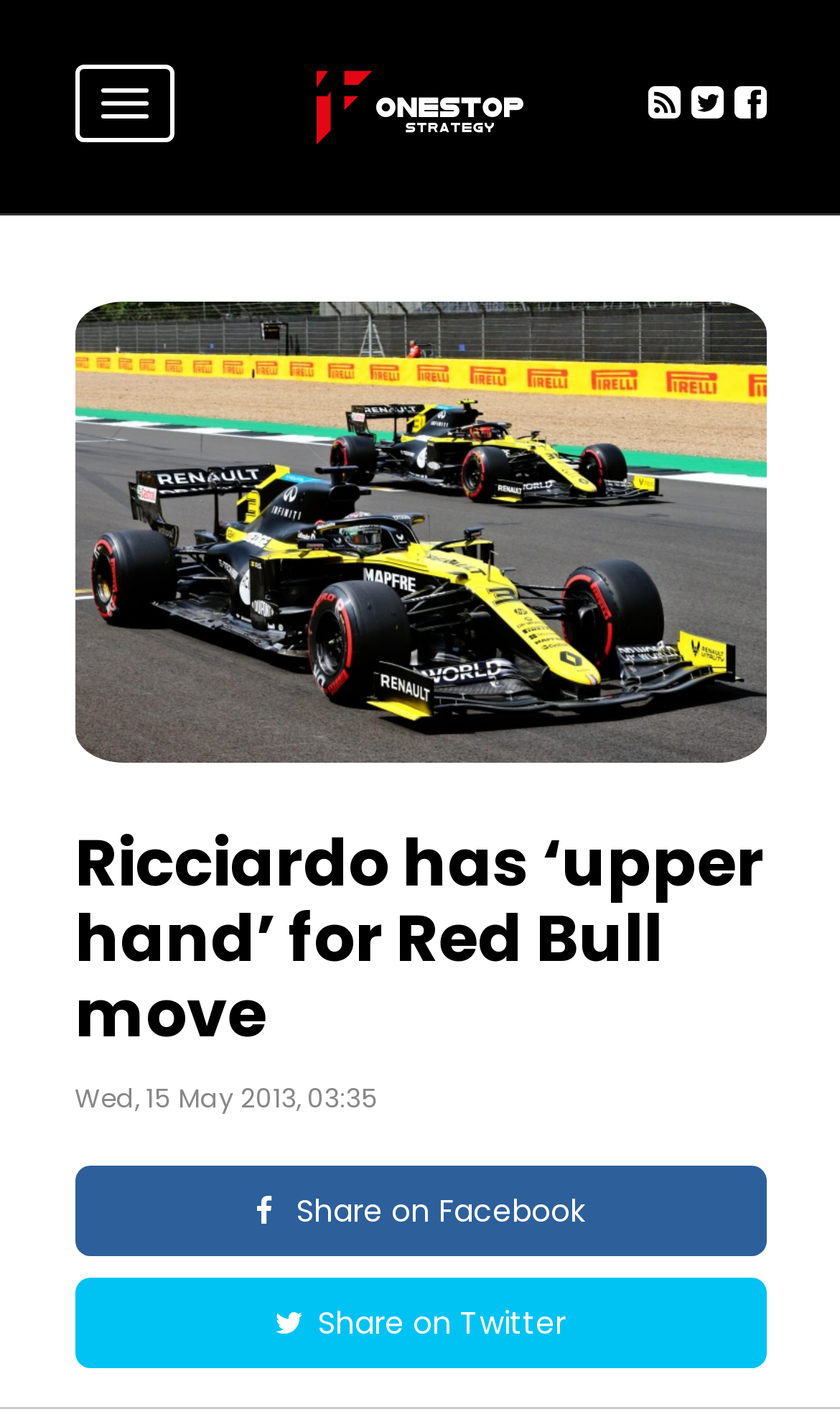By analyzing the image, answer the following question with a detailed response: What is the time of the article?

I found the time of the article by looking at the StaticText element with the text 'Wed, 15 May 2013, 03:35' which is located at the bounding box coordinates [0.088, 0.762, 0.45, 0.788]. The time is '03:35'.